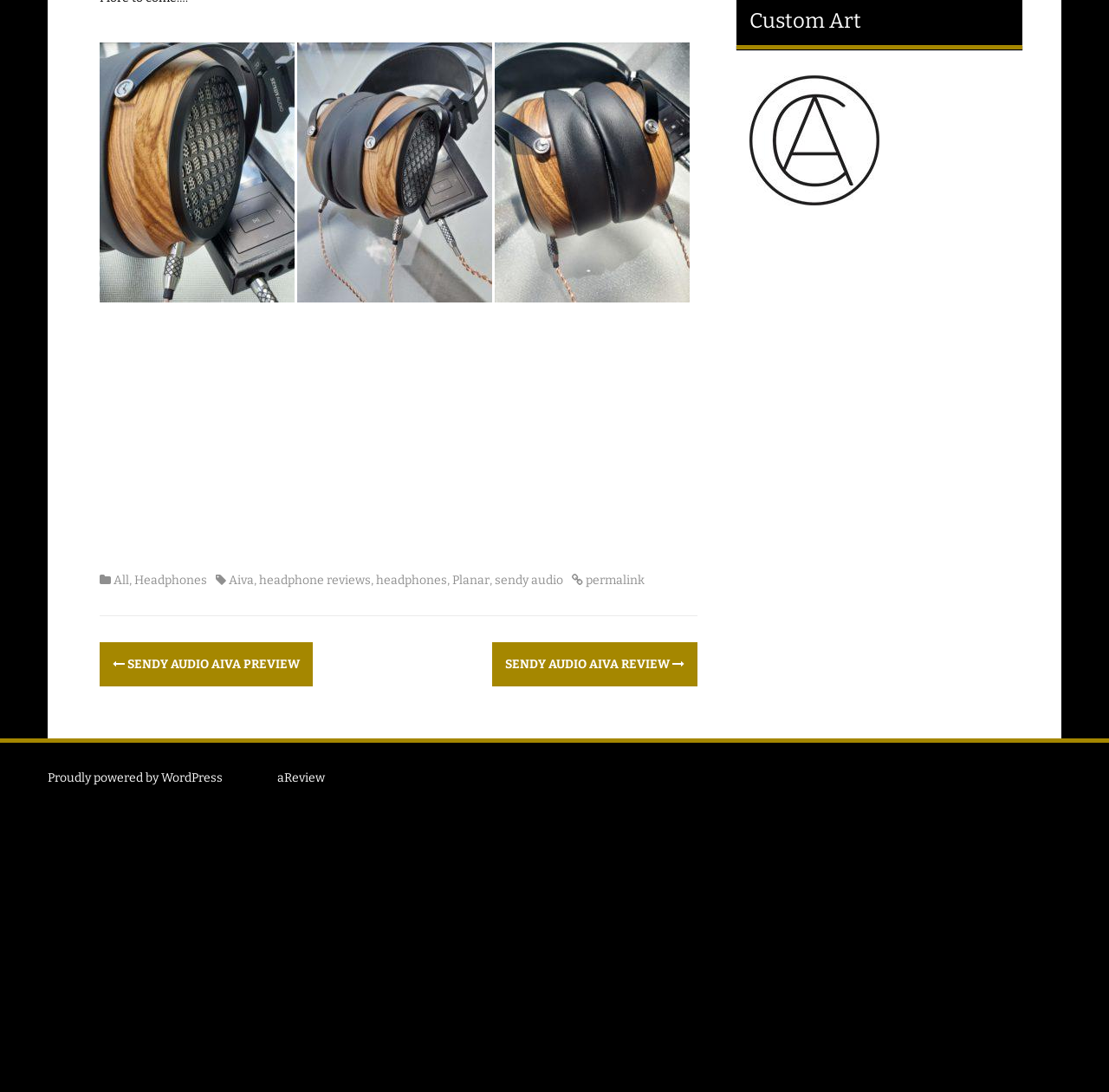Locate the bounding box coordinates for the element described below: "headphone reviews". The coordinates must be four float values between 0 and 1, formatted as [left, top, right, bottom].

[0.234, 0.525, 0.334, 0.538]